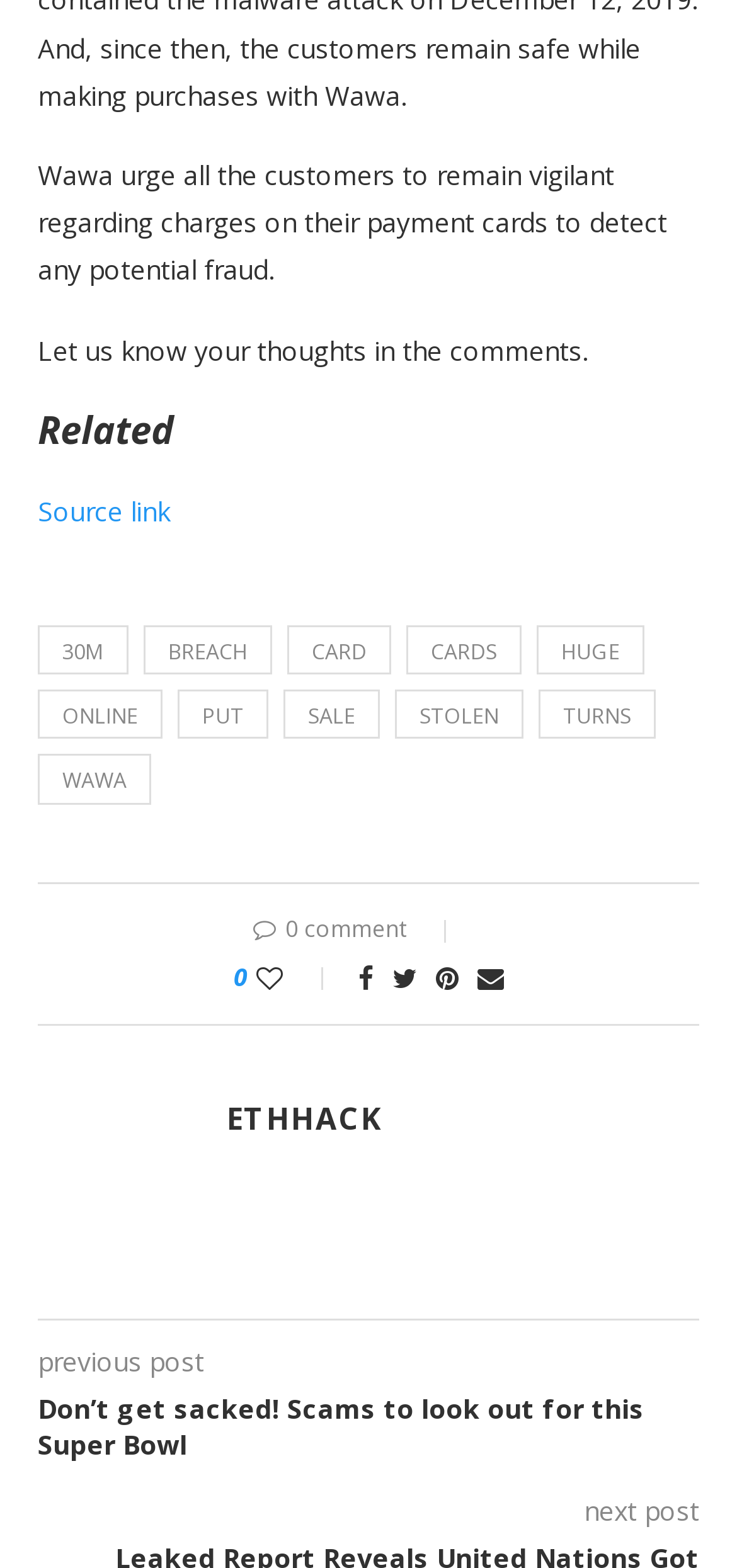Identify and provide the bounding box coordinates of the UI element described: "breach". The coordinates should be formatted as [left, top, right, bottom], with each number being a float between 0 and 1.

[0.195, 0.399, 0.369, 0.43]